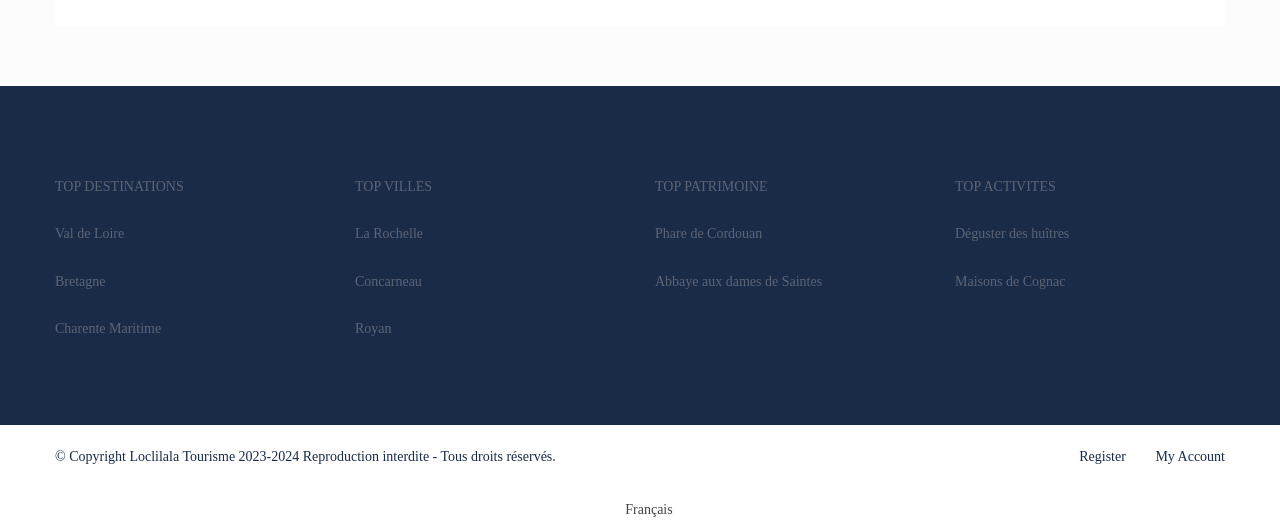What are the top destinations?
Provide a detailed answer to the question using information from the image.

Based on the links provided on the webpage, the top destinations are listed as Val de Loire, Bretagne, and Charente Maritime, which are likely popular tourist spots.